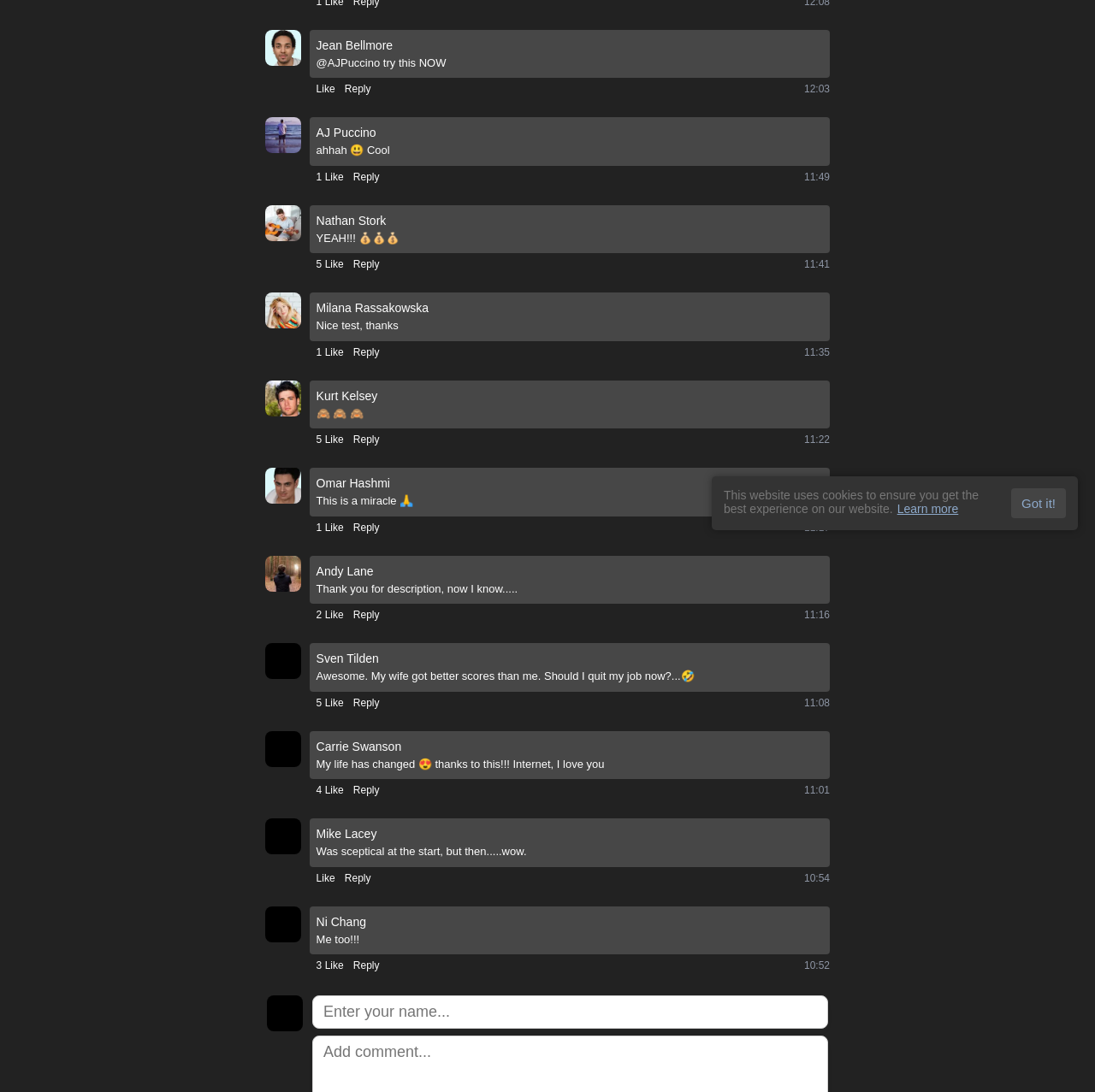Extract the bounding box coordinates for the HTML element that matches this description: "Reply". The coordinates should be four float numbers between 0 and 1, i.e., [left, top, right, bottom].

[0.323, 0.637, 0.346, 0.651]